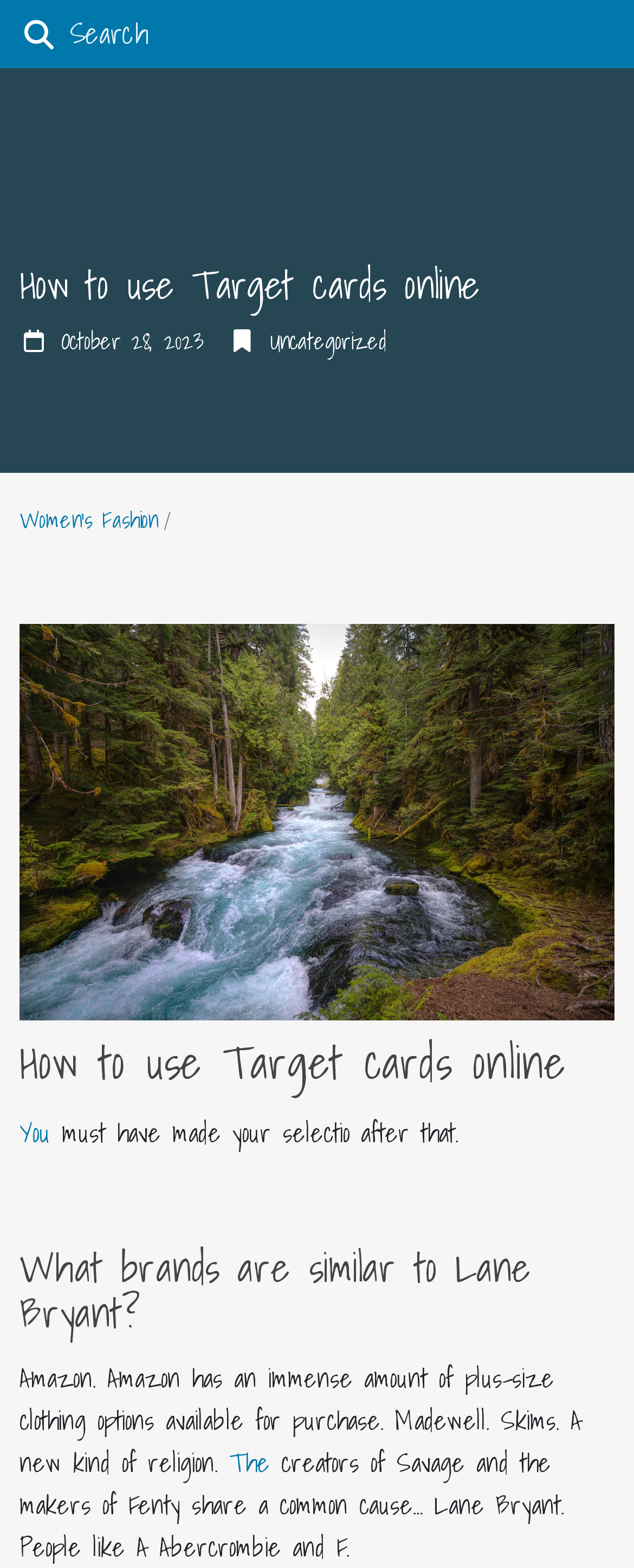What category does the article belong to?
Refer to the screenshot and respond with a concise word or phrase.

Uncategorized